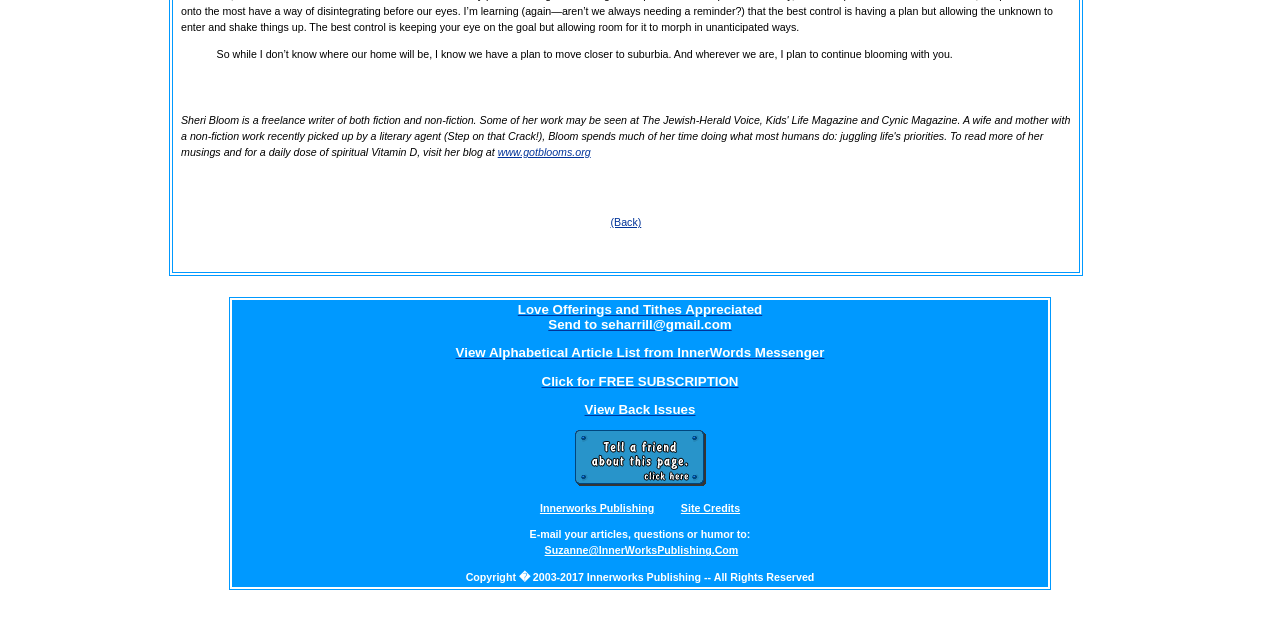Given the element description "Site Credits", identify the bounding box of the corresponding UI element.

[0.532, 0.784, 0.578, 0.803]